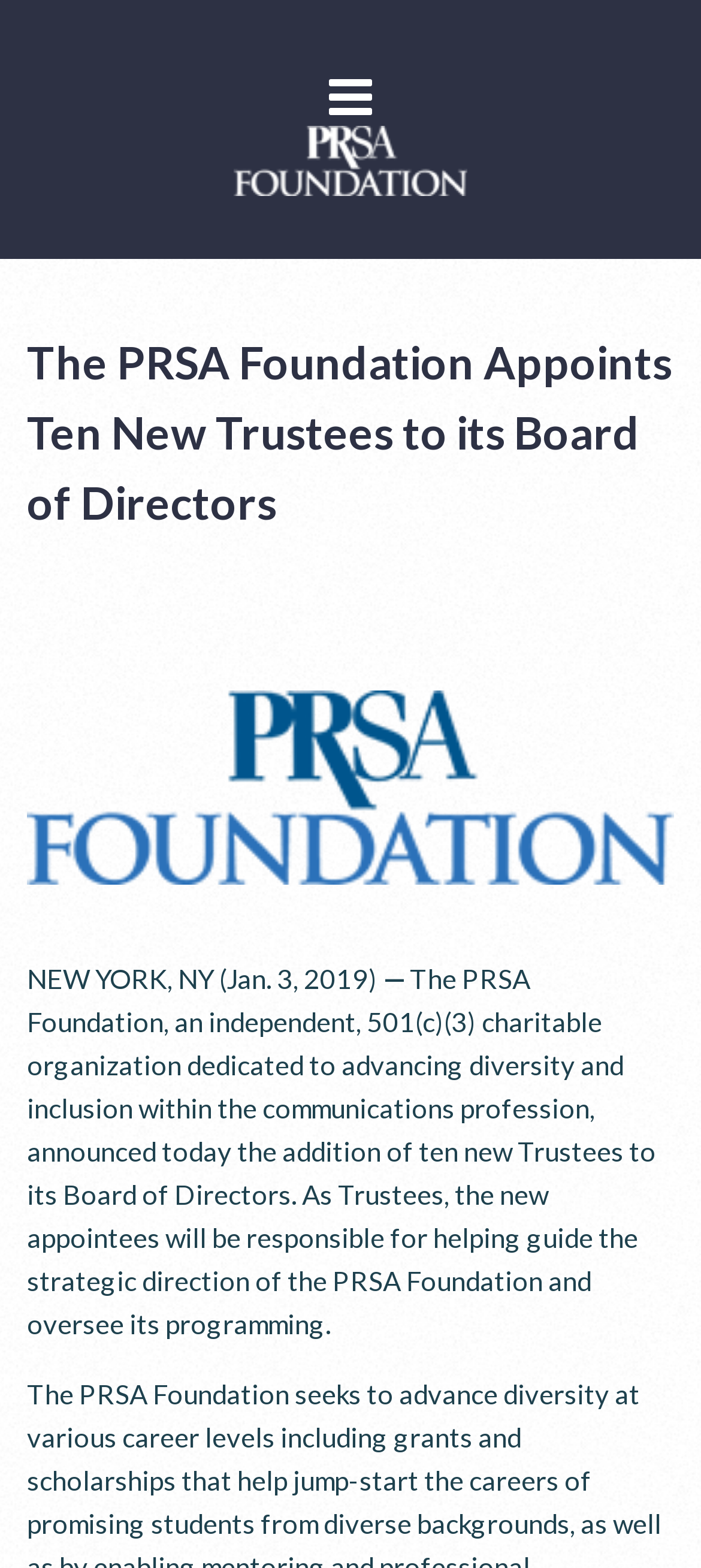Answer the following in one word or a short phrase: 
How many new Trustees are appointed?

Ten